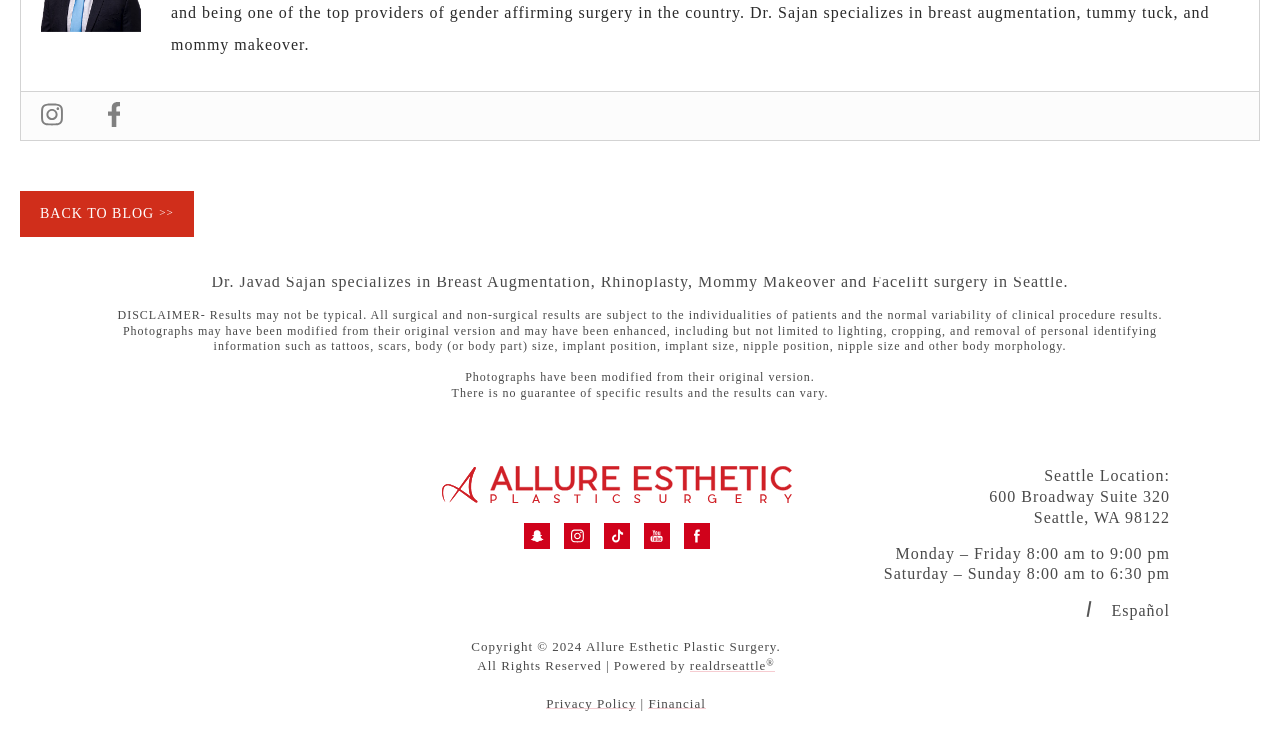Locate the bounding box coordinates of the element I should click to achieve the following instruction: "Click the 'BACK TO BLOG>>' link".

[0.016, 0.26, 0.151, 0.323]